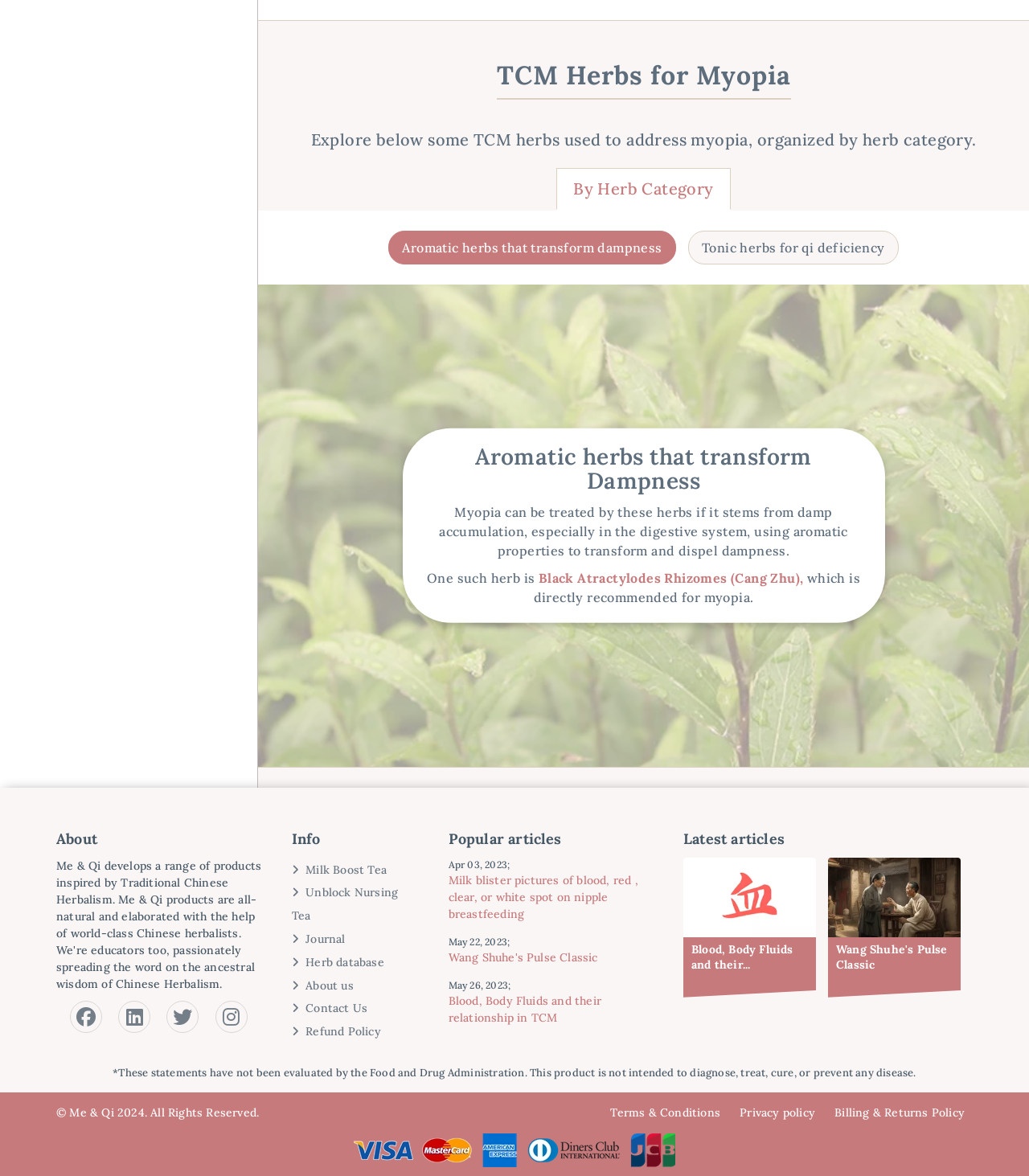What is the category of herbs that Tonic herbs for qi deficiency belong to?
Please use the visual content to give a single word or phrase answer.

By Herb Category